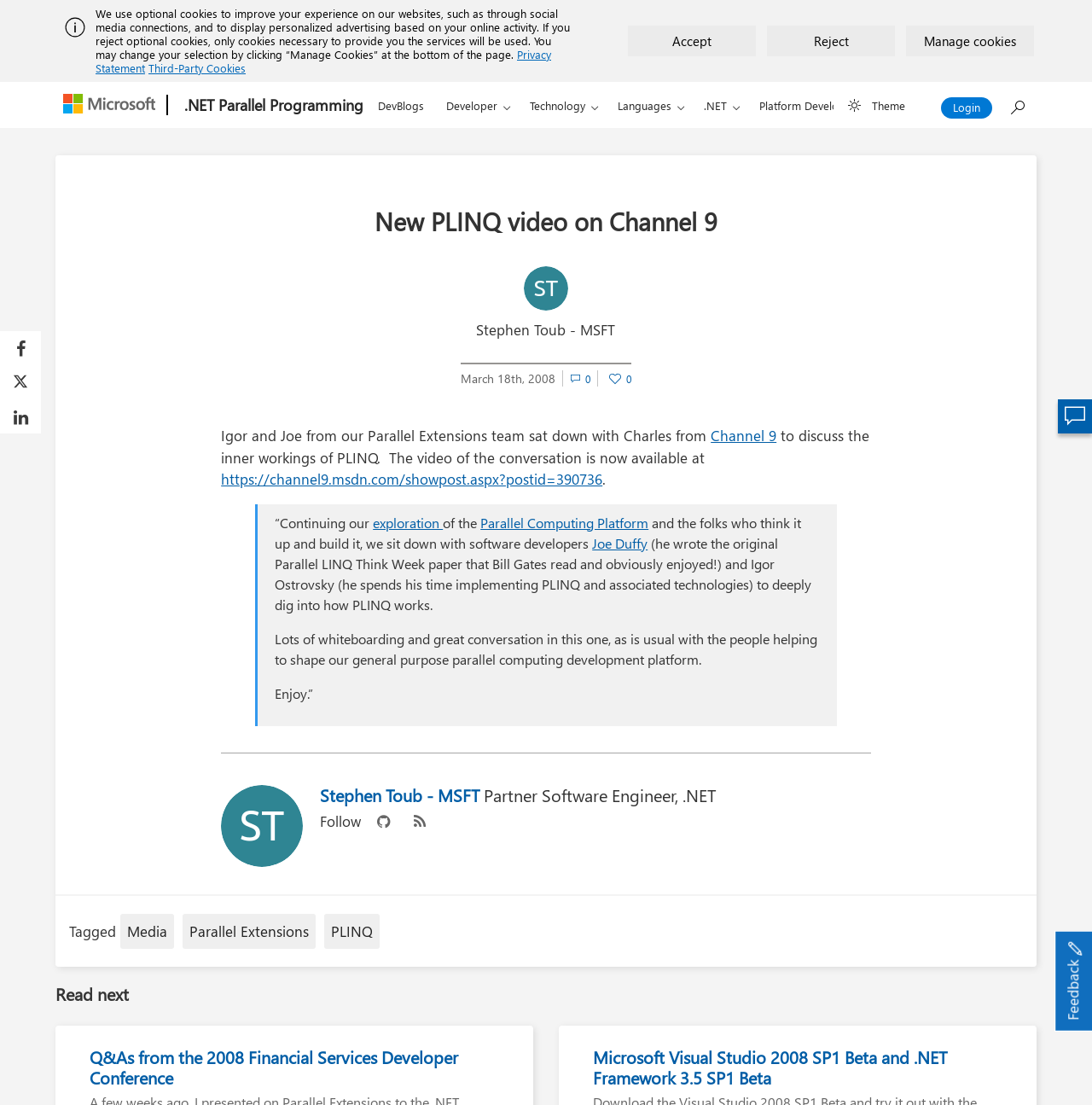Find the bounding box coordinates of the element to click in order to complete this instruction: "Click the 'Login' button". The bounding box coordinates must be four float numbers between 0 and 1, denoted as [left, top, right, bottom].

[0.862, 0.088, 0.909, 0.107]